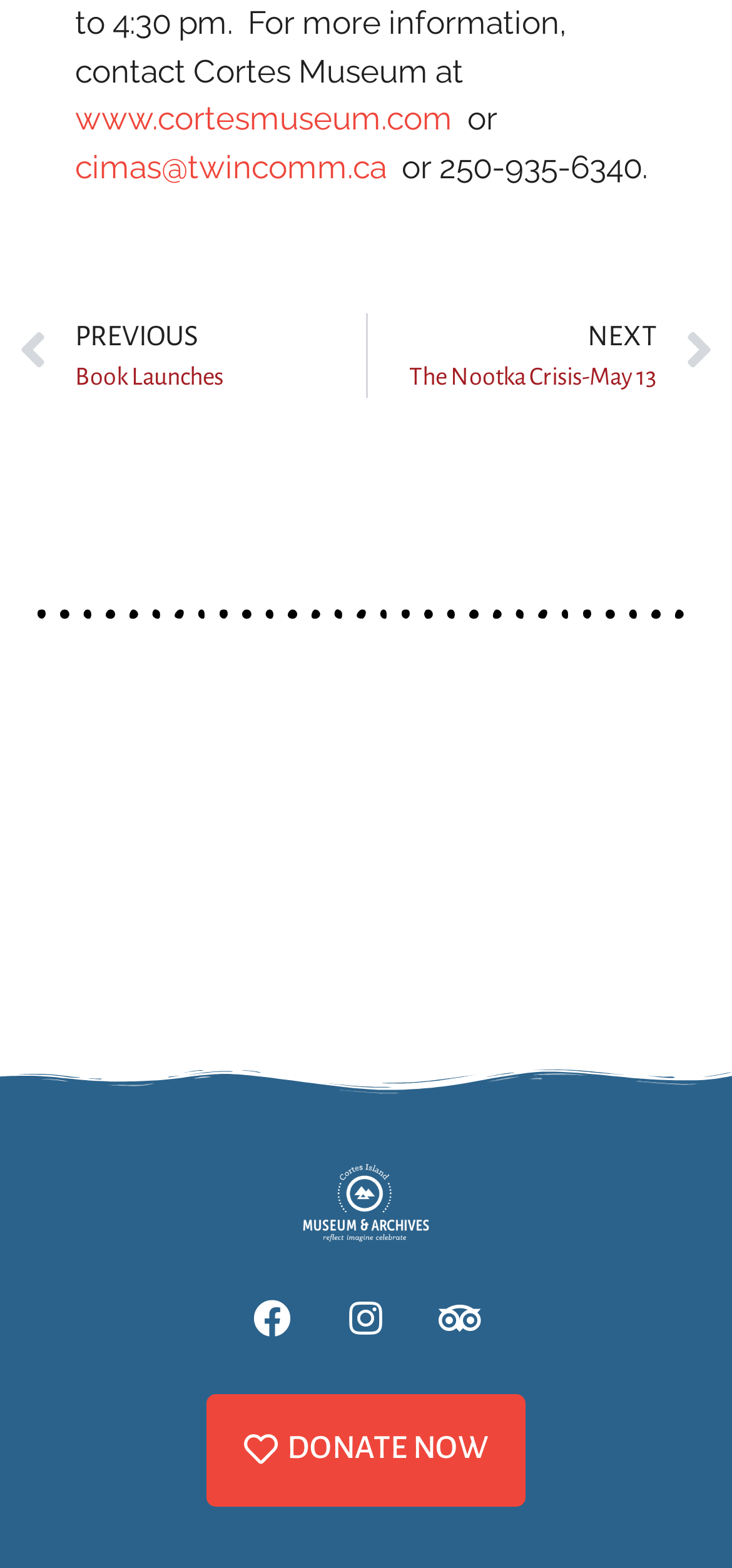Determine the bounding box coordinates of the region I should click to achieve the following instruction: "go to the next event". Ensure the bounding box coordinates are four float numbers between 0 and 1, i.e., [left, top, right, bottom].

[0.501, 0.199, 0.974, 0.253]